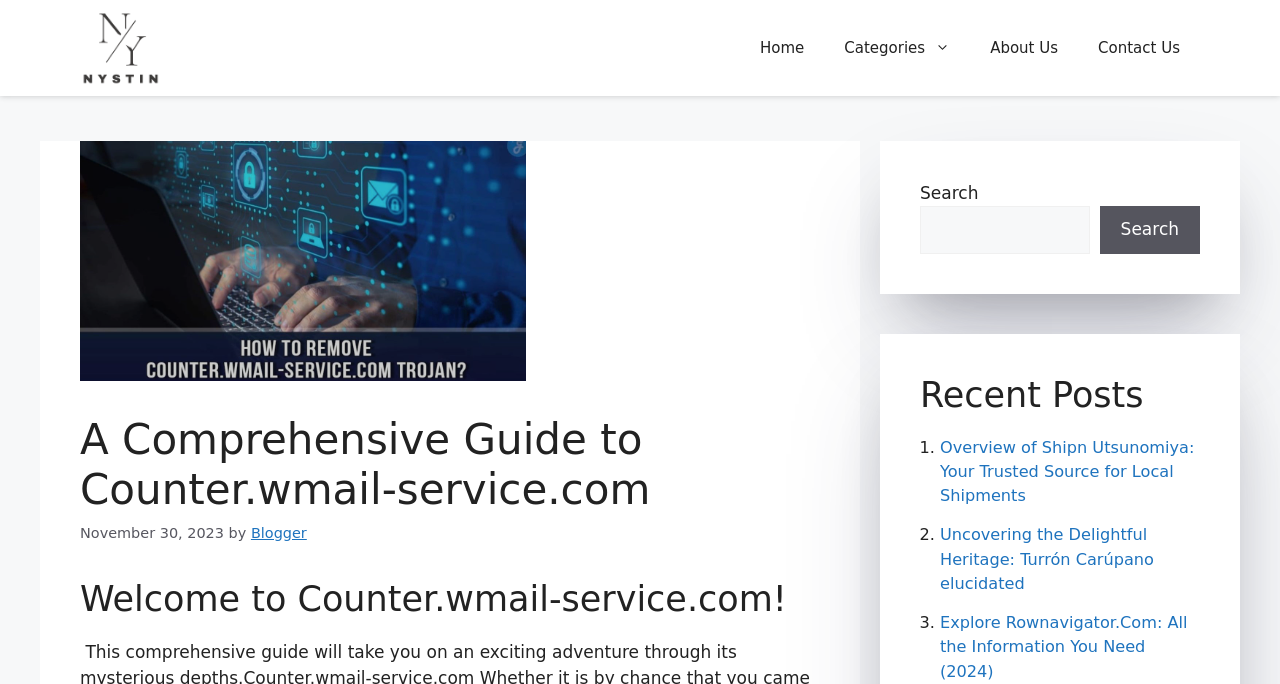Identify the coordinates of the bounding box for the element that must be clicked to accomplish the instruction: "View the Categories page".

[0.644, 0.026, 0.758, 0.114]